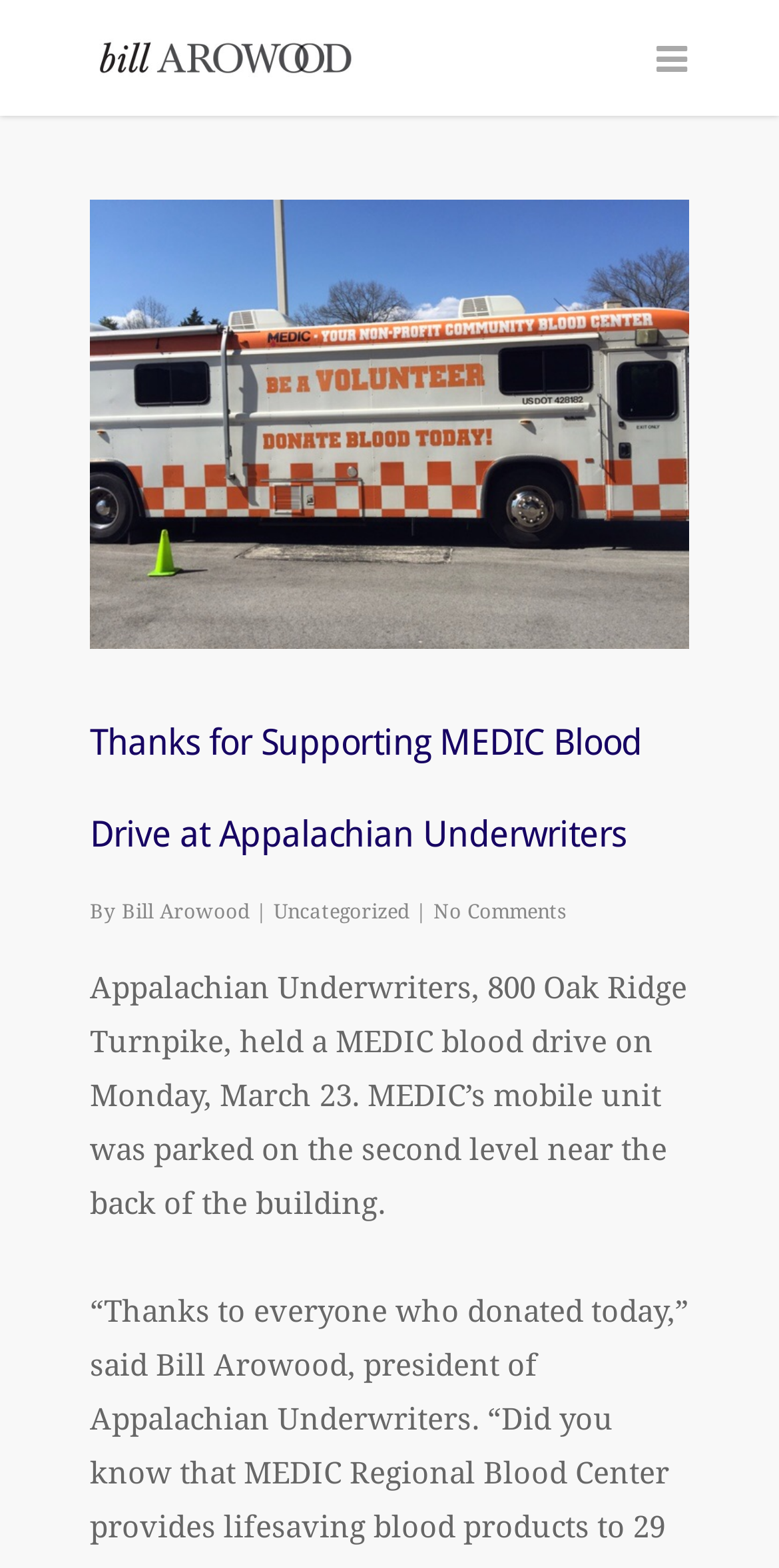From the image, can you give a detailed response to the question below:
What is the topic of the latest article?

The latest article has a heading 'Thanks for Supporting MEDIC Blood Drive at Appalachian Underwriters', which indicates that the topic of the article is the MEDIC Blood Drive event.